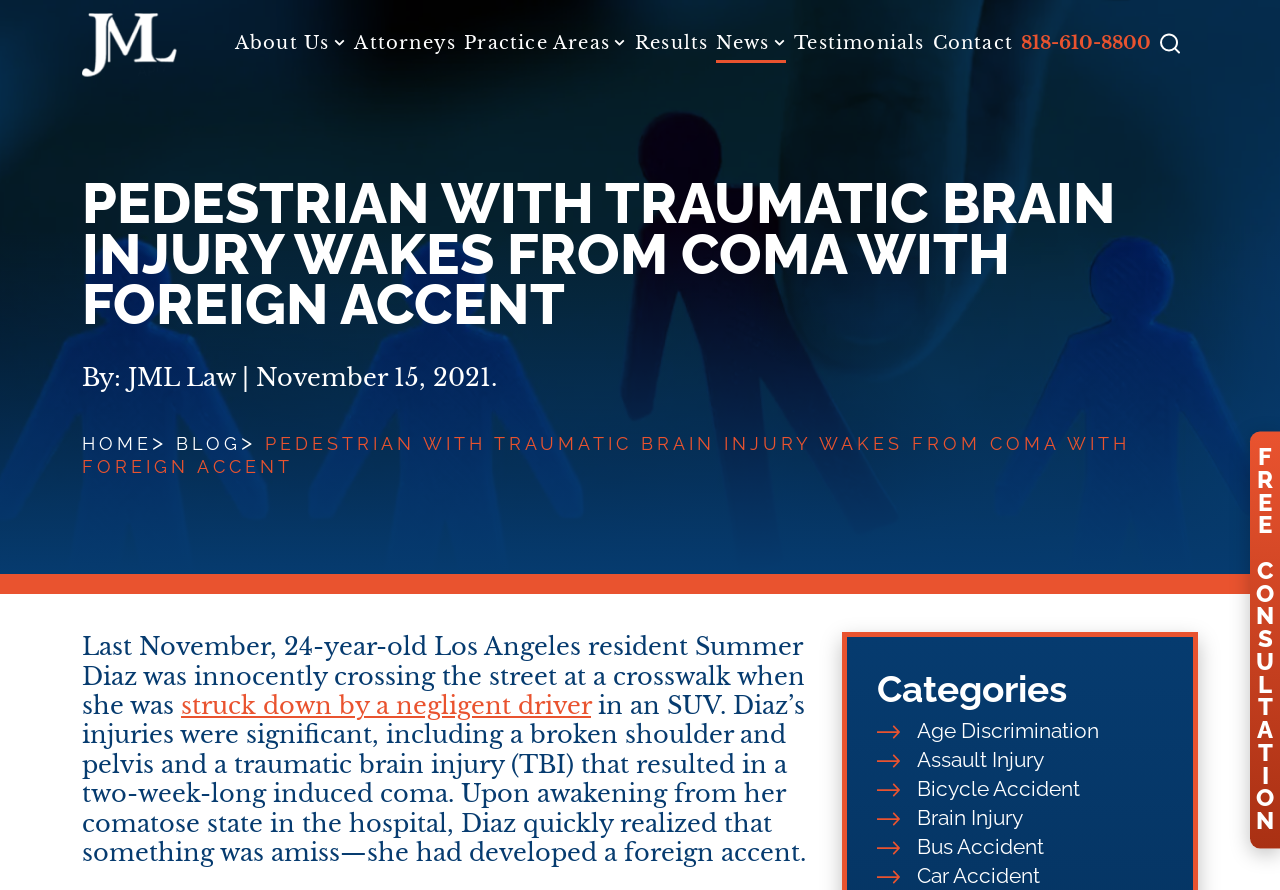Determine the coordinates of the bounding box that should be clicked to complete the instruction: "Read the 'Pedestrian Accident' article". The coordinates should be represented by four float numbers between 0 and 1: [left, top, right, bottom].

[0.577, 0.376, 0.792, 0.411]